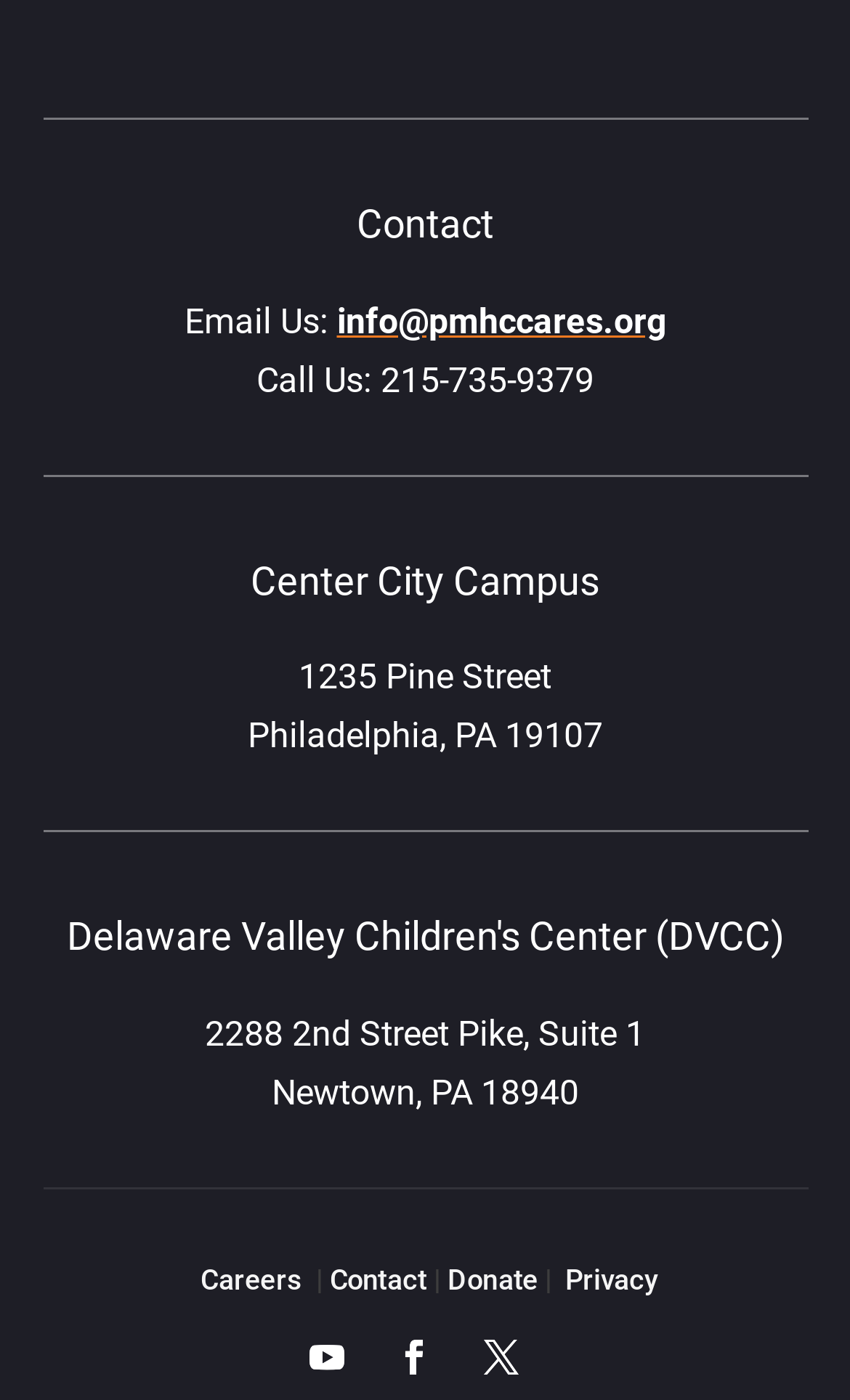Predict the bounding box coordinates for the UI element described as: "Privacy". The coordinates should be four float numbers between 0 and 1, presented as [left, top, right, bottom].

[0.665, 0.902, 0.774, 0.926]